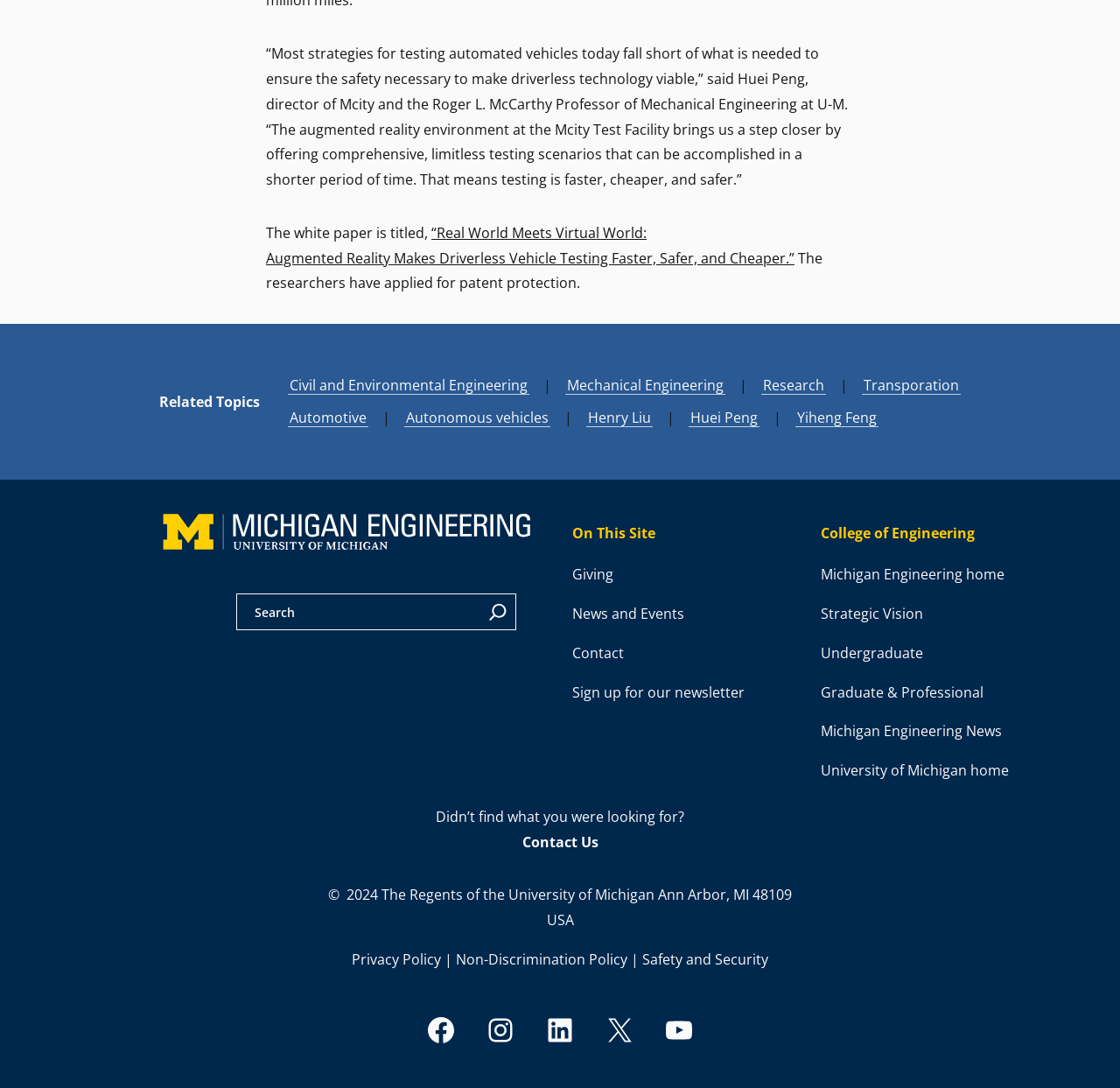Provide the bounding box coordinates of the area you need to click to execute the following instruction: "Follow Michigan Engineering on LinkedIn".

[0.486, 0.932, 0.514, 0.961]